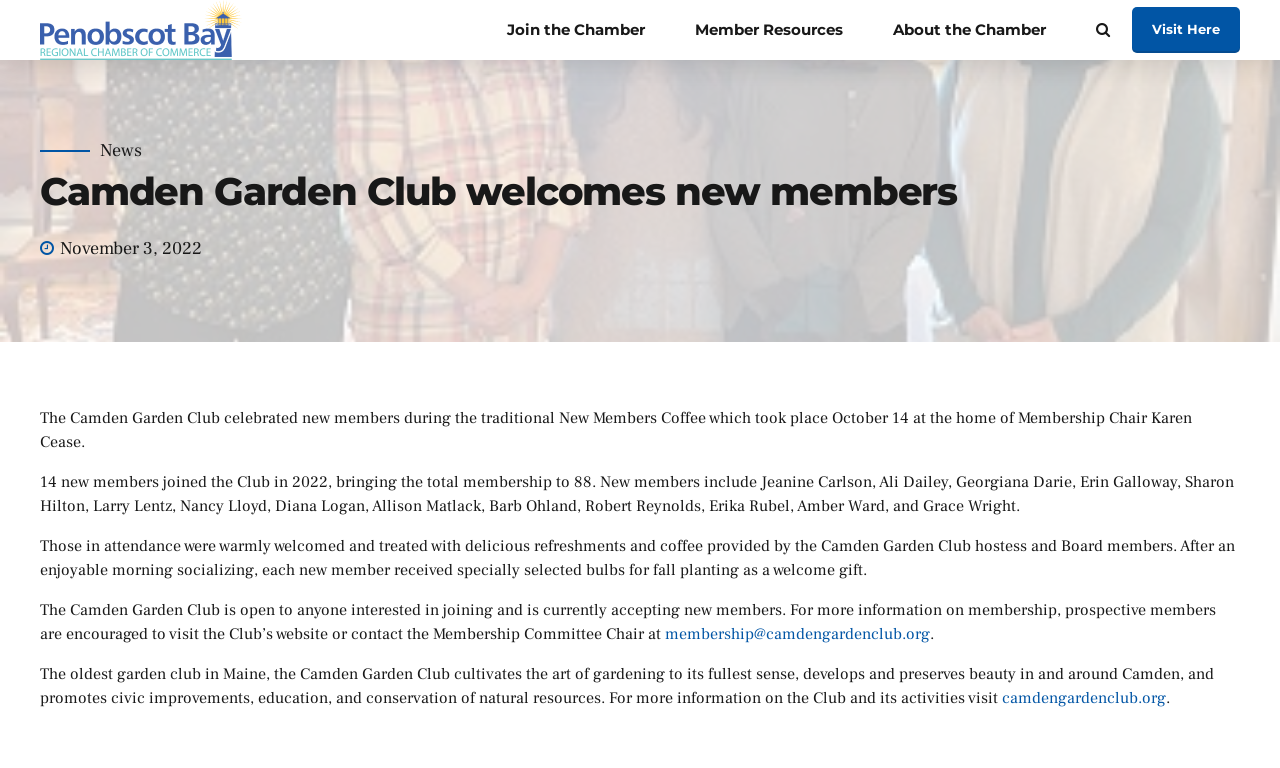Please analyze the image and give a detailed answer to the question:
What is the purpose of the Camden Garden Club?

The Camden Garden Club cultivates the art of gardening to its fullest sense, develops and preserves beauty in and around Camden, and promotes civic improvements, education, and conservation of natural resources.